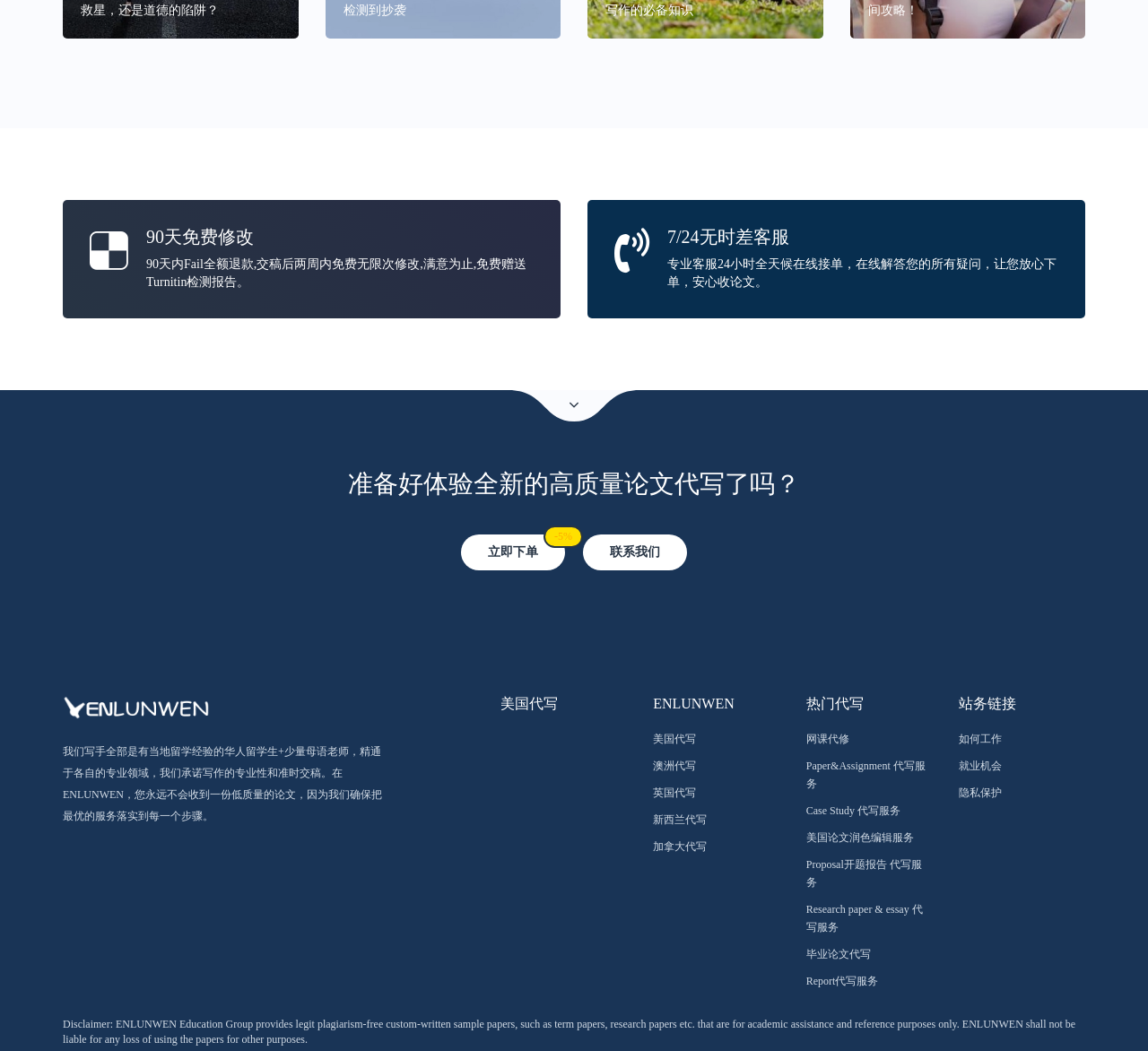What is the purpose of the papers?
Give a detailed explanation using the information visible in the image.

As stated in the Disclaimer at the bottom of the webpage, the papers provided are for academic assistance and reference purposes only, and should not be used for other purposes.